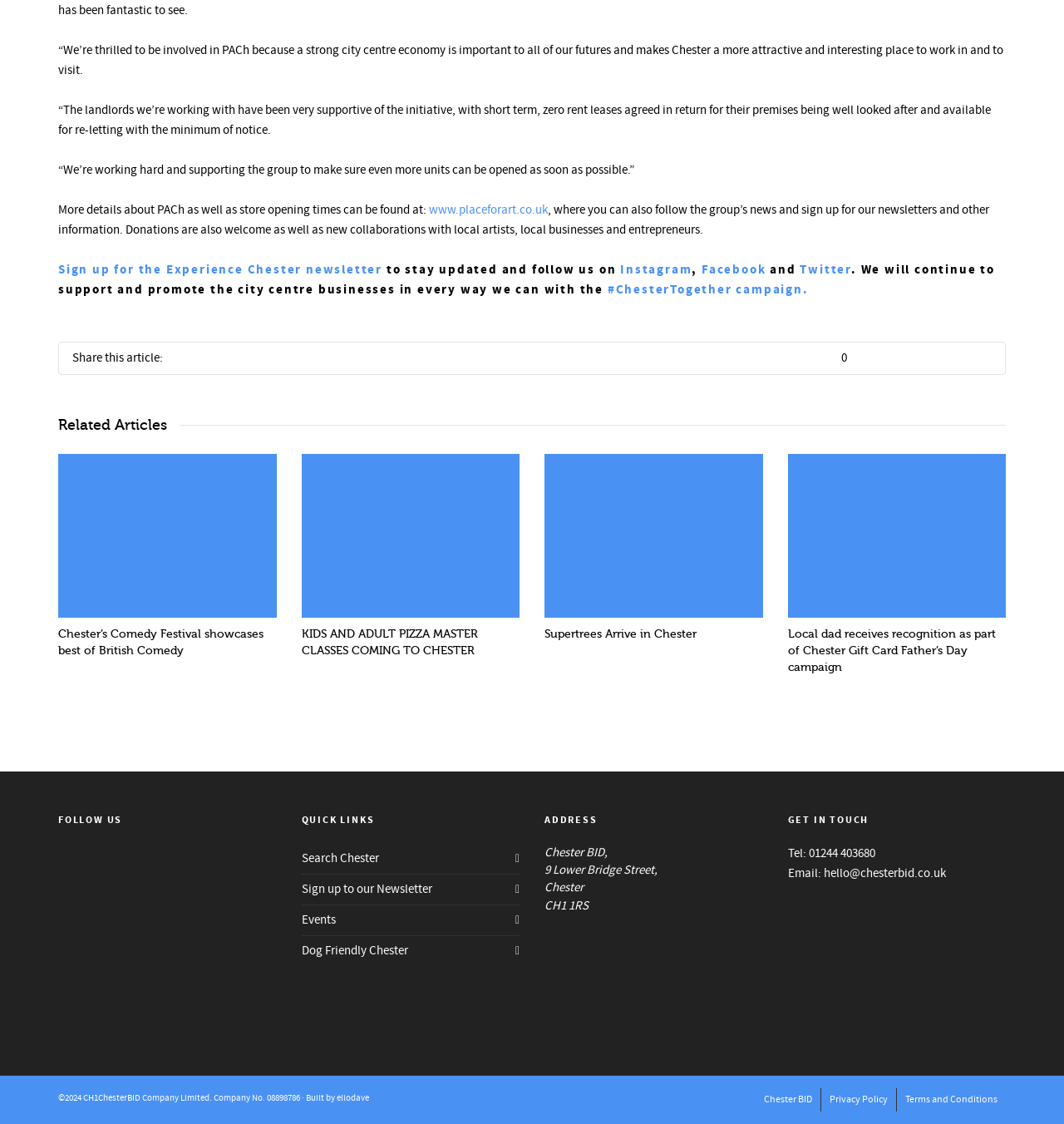Locate the bounding box coordinates of the element you need to click to accomplish the task described by this instruction: "Sign up for the Experience Chester newsletter".

[0.055, 0.232, 0.359, 0.248]